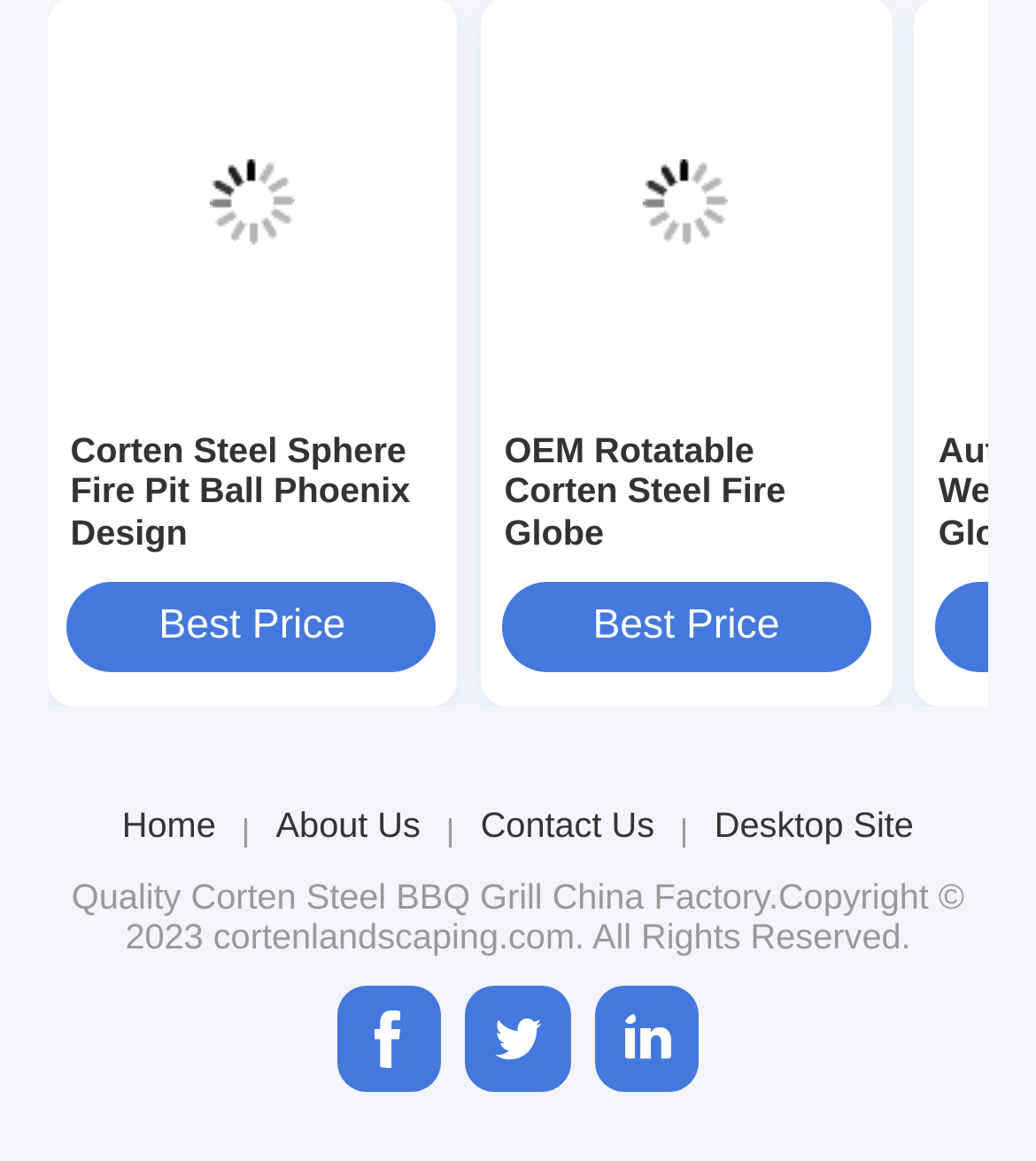What is the copyright year of the website?
Answer with a single word or phrase by referring to the visual content.

2023